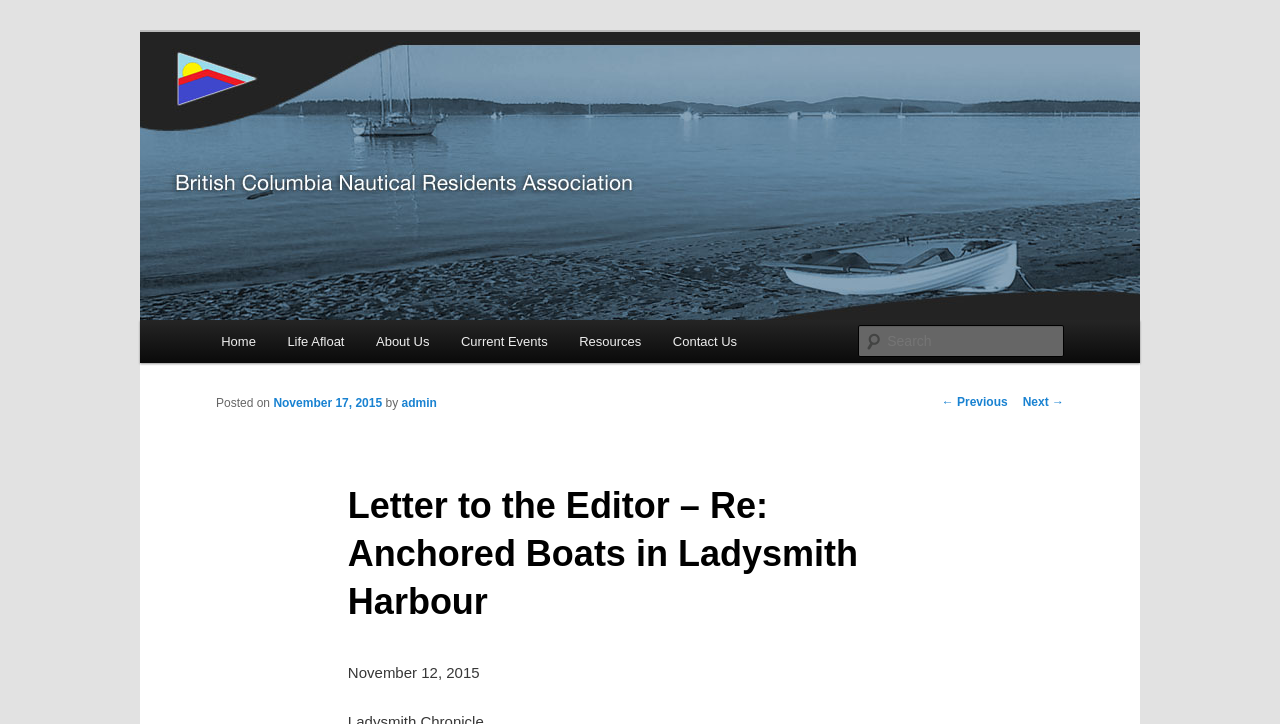Using the webpage screenshot, find the UI element described by parent_node: Search name="s" placeholder="Search". Provide the bounding box coordinates in the format (top-left x, top-left y, bottom-right x, bottom-right y), ensuring all values are floating point numbers between 0 and 1.

[0.671, 0.449, 0.831, 0.493]